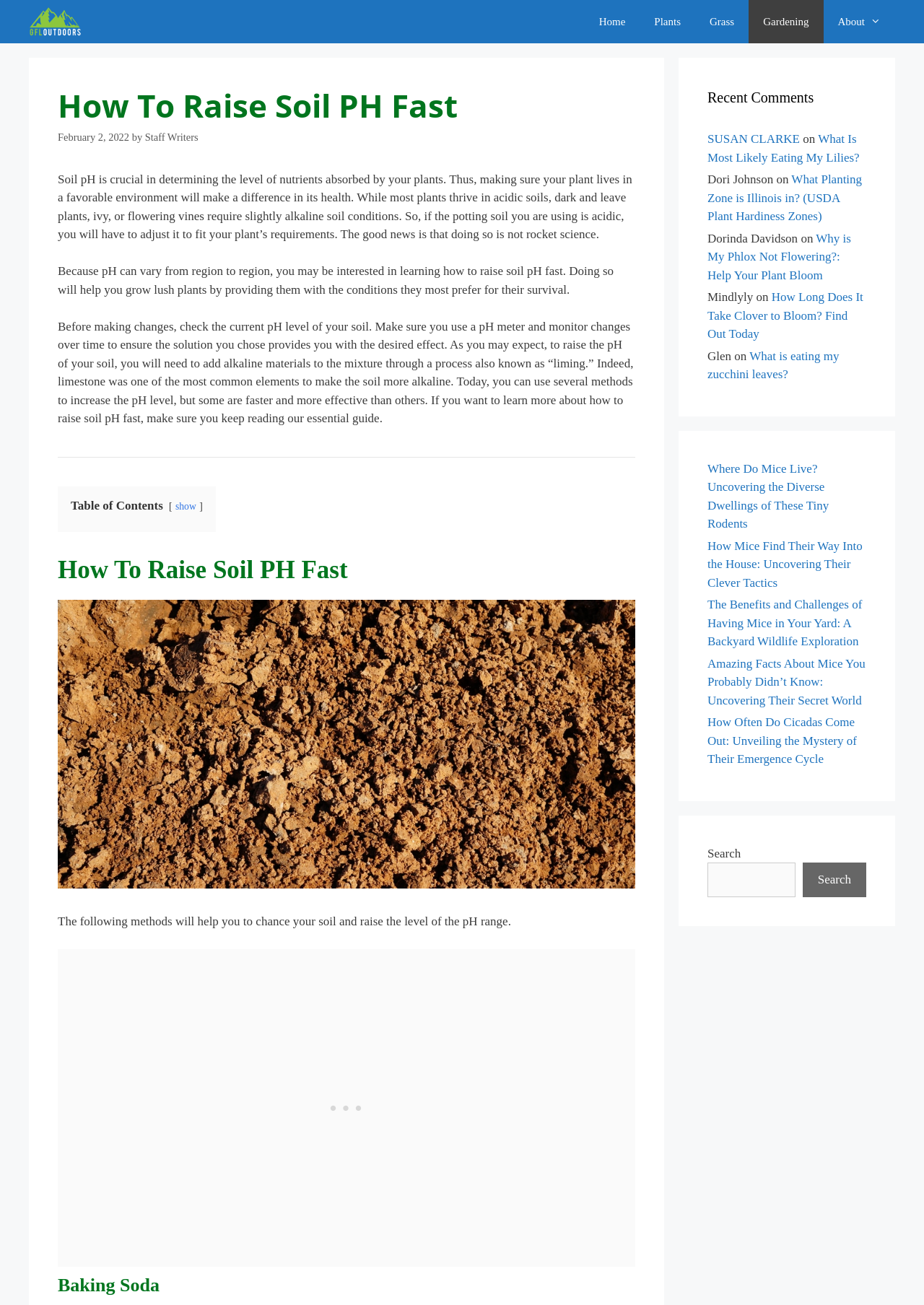Refer to the screenshot and answer the following question in detail:
What is the main topic of this webpage?

Based on the webpage content, the main topic is about raising soil pH, which is crucial for plant growth. The webpage provides information on how to adjust soil pH to create a favorable environment for plants.